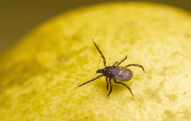Use a single word or phrase to answer the question: 
What is the context of the image?

Health threats posed by ticks